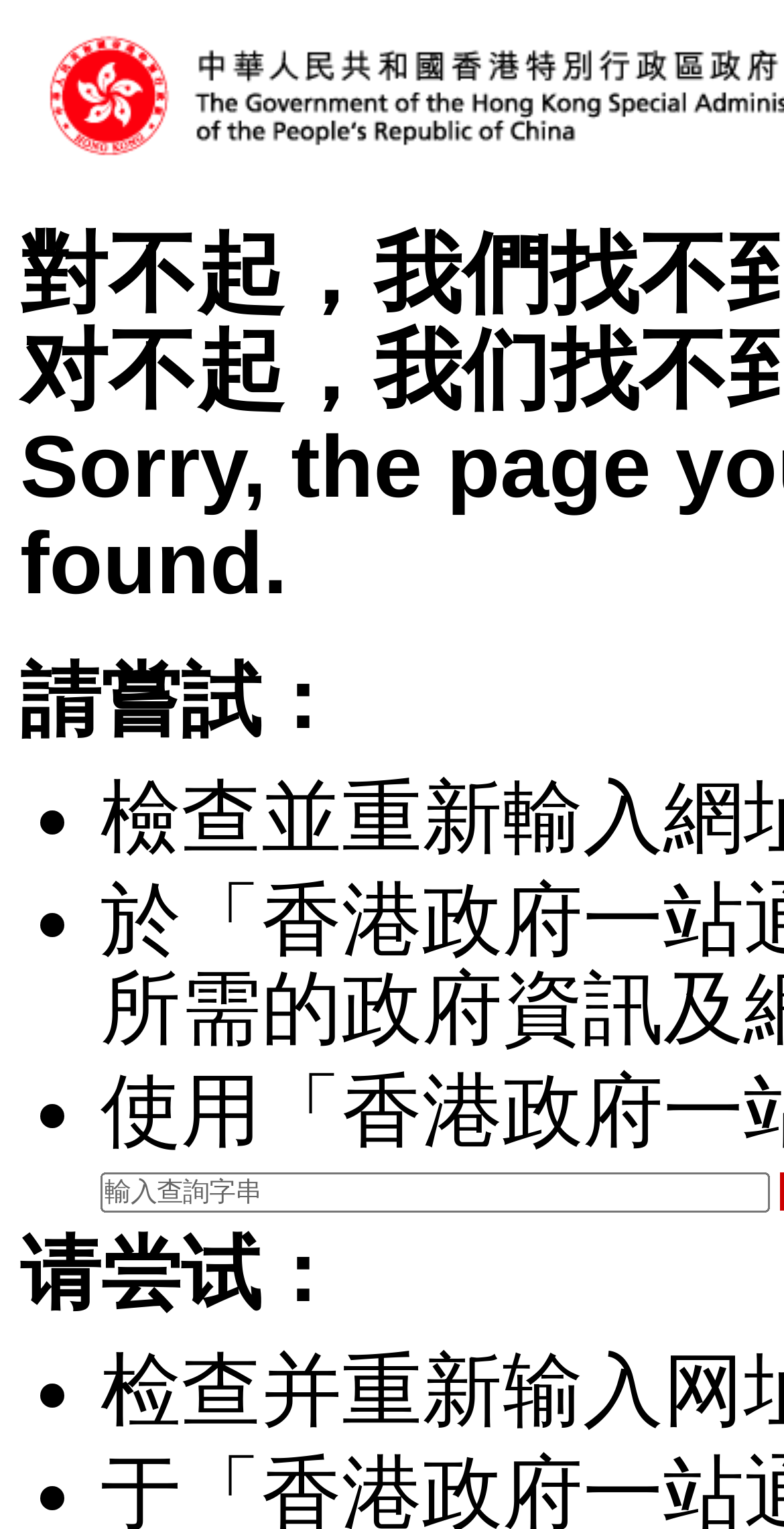What is the purpose of the textbox? Analyze the screenshot and reply with just one word or a short phrase.

Search